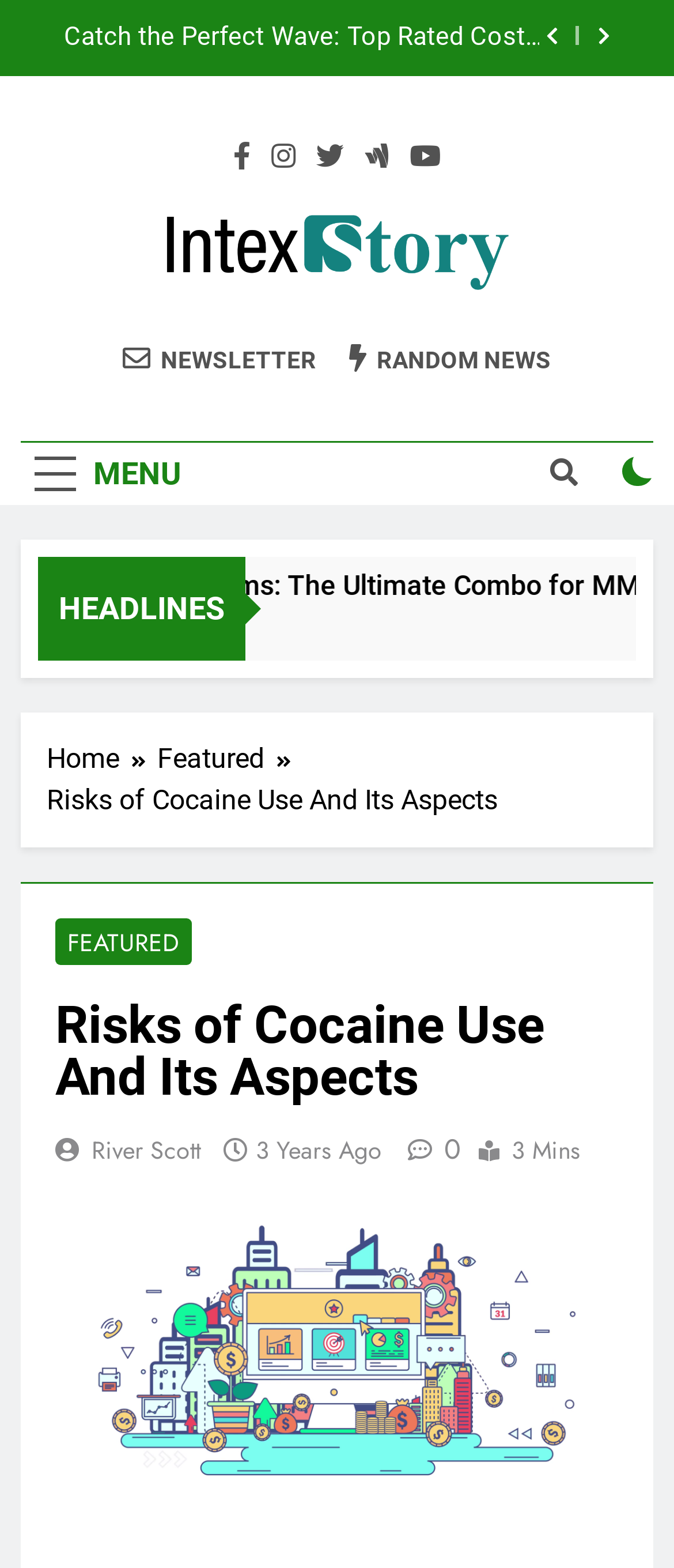Identify the bounding box of the UI element described as follows: "Menu". Provide the coordinates as four float numbers in the range of 0 to 1 [left, top, right, bottom].

[0.031, 0.282, 0.29, 0.322]